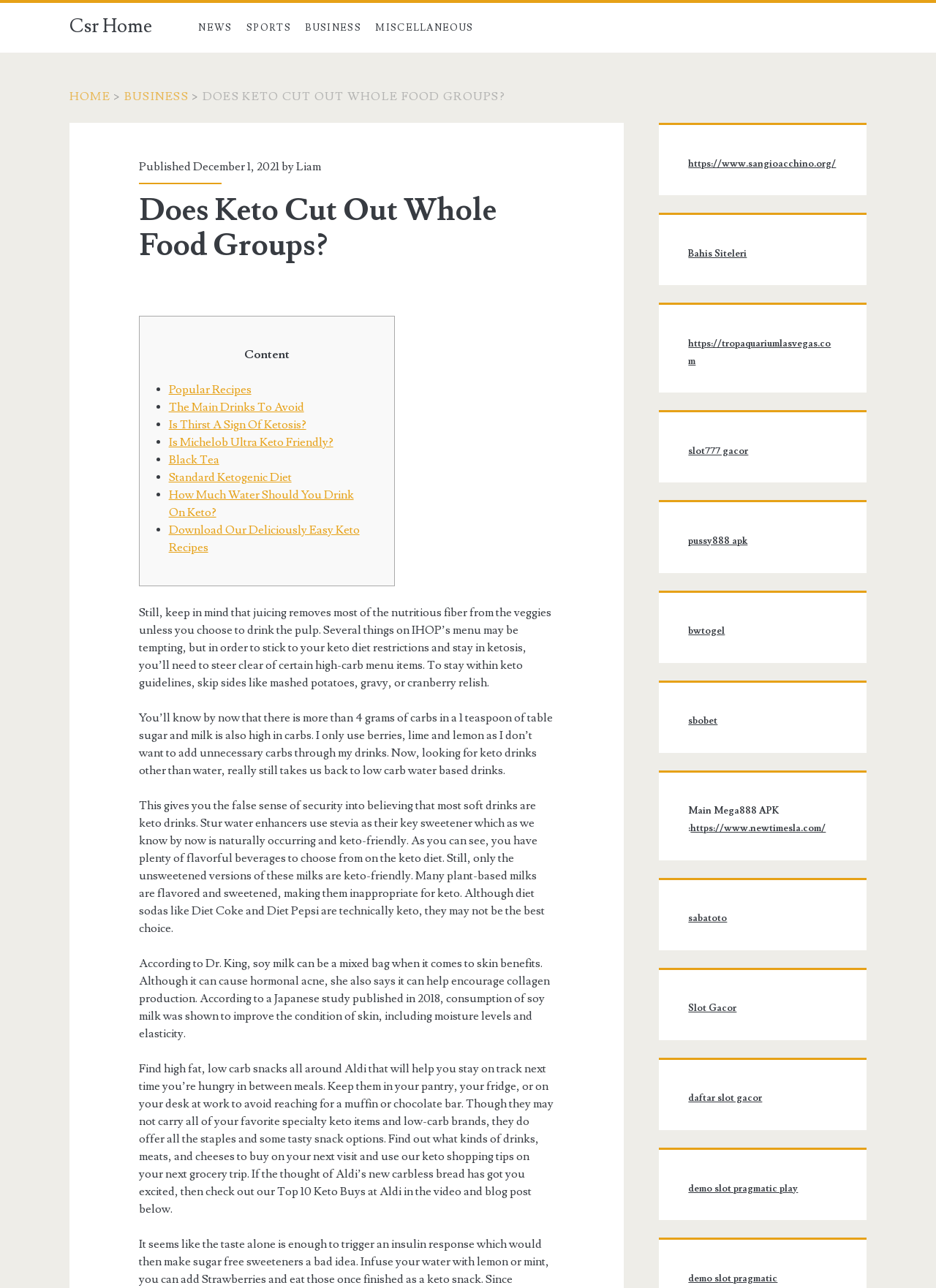What is the topic of the article?
Give a detailed response to the question by analyzing the screenshot.

The topic of the article can be determined by reading the title 'Does Keto Cut Out Whole Food Groups?' and the content of the article, which discusses the keto diet and its restrictions.